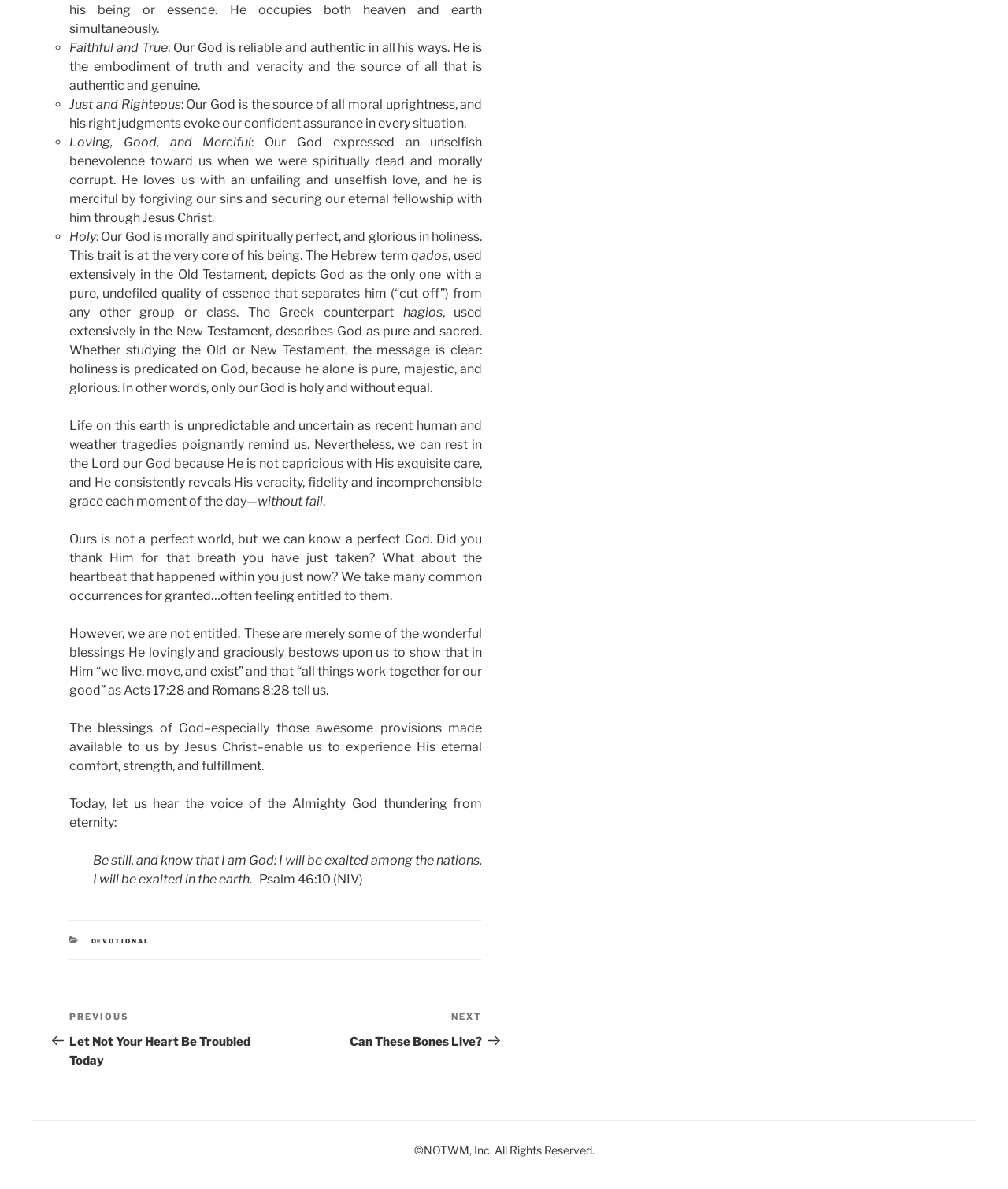What is the last sentence of the main text?
Kindly offer a detailed explanation using the data available in the image.

The last sentence of the main text is a quote from Psalm 46:10, which says 'Be still, and know that I am God: I will be exalted among the nations, I will be exalted in the earth.' This sentence is located at the bottom of the main text area, after a series of paragraphs describing the attributes of God.